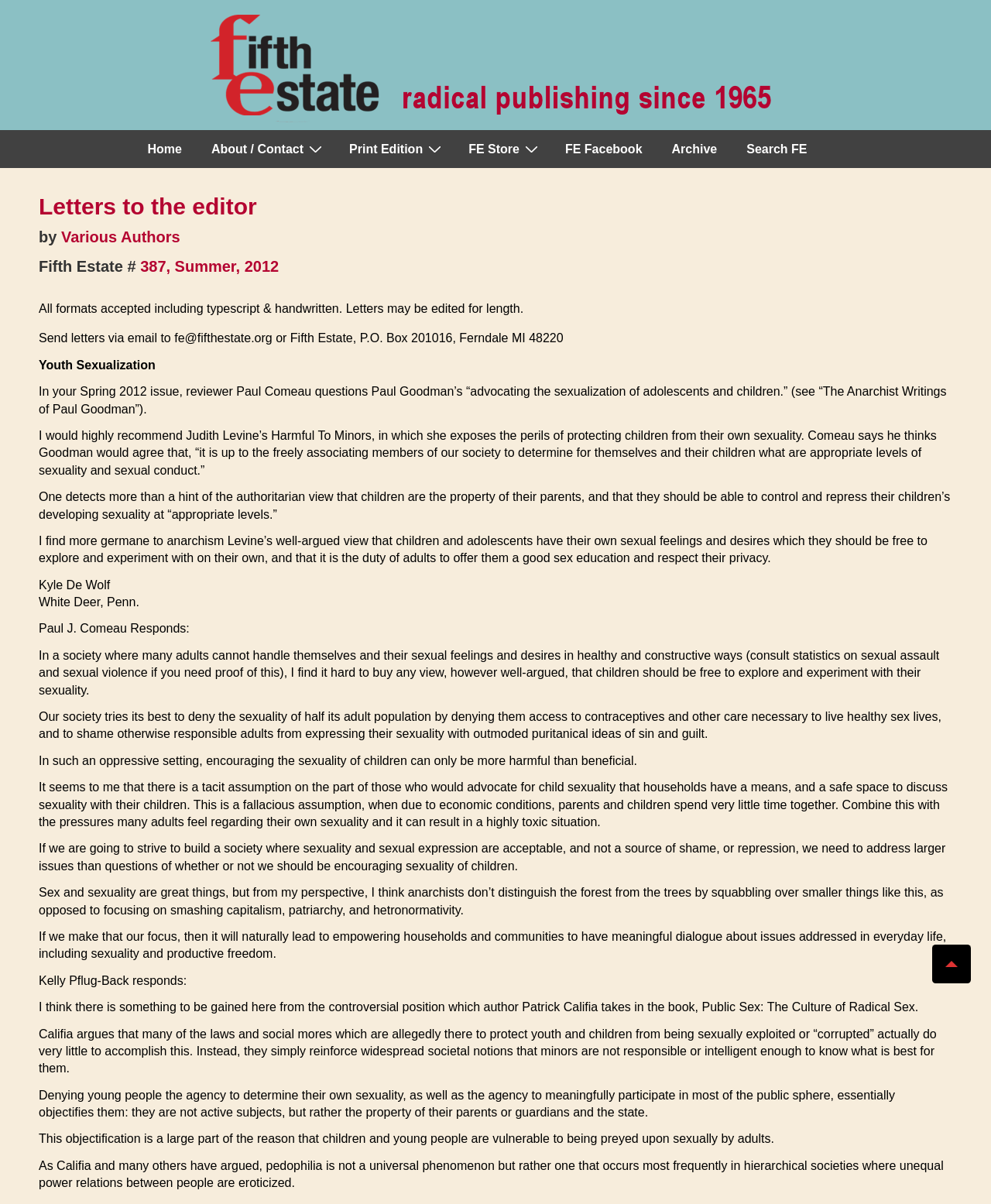Describe all the significant parts and information present on the webpage.

The webpage is the online version of the Fifth Estate Magazine, a radical publishing platform since 1965. At the top-left corner, there is a logo of Fifth Estate with a blue background, featuring the initials in red and the tagline "Radical publishing since 1965" in red as well. 

Below the logo, there is a main navigation menu that spans the entire width of the page. The menu consists of several links, including "Home", "About / Contact", "FE Store", "FE Facebook", "Archive", "Search FE", and an empty link. Each link has a small icon next to it, except for the "Home" link.

The main content of the page is divided into several sections. The first section is a heading that reads "Letters to the editor" followed by a subheading "by Various Authors". Below this, there is a link to the authors' names. 

The next section is a heading that reads "Fifth Estate # 387, Summer, 2012" followed by a link to the issue number and date. 

Below this, there are several paragraphs of text that discuss the topic of youth sexualization. The text is divided into several sections, each with a different author responding to the topic. The authors' names and locations are mentioned at the end of each section.

At the bottom-right corner of the page, there is a "Scroll to Top" button.